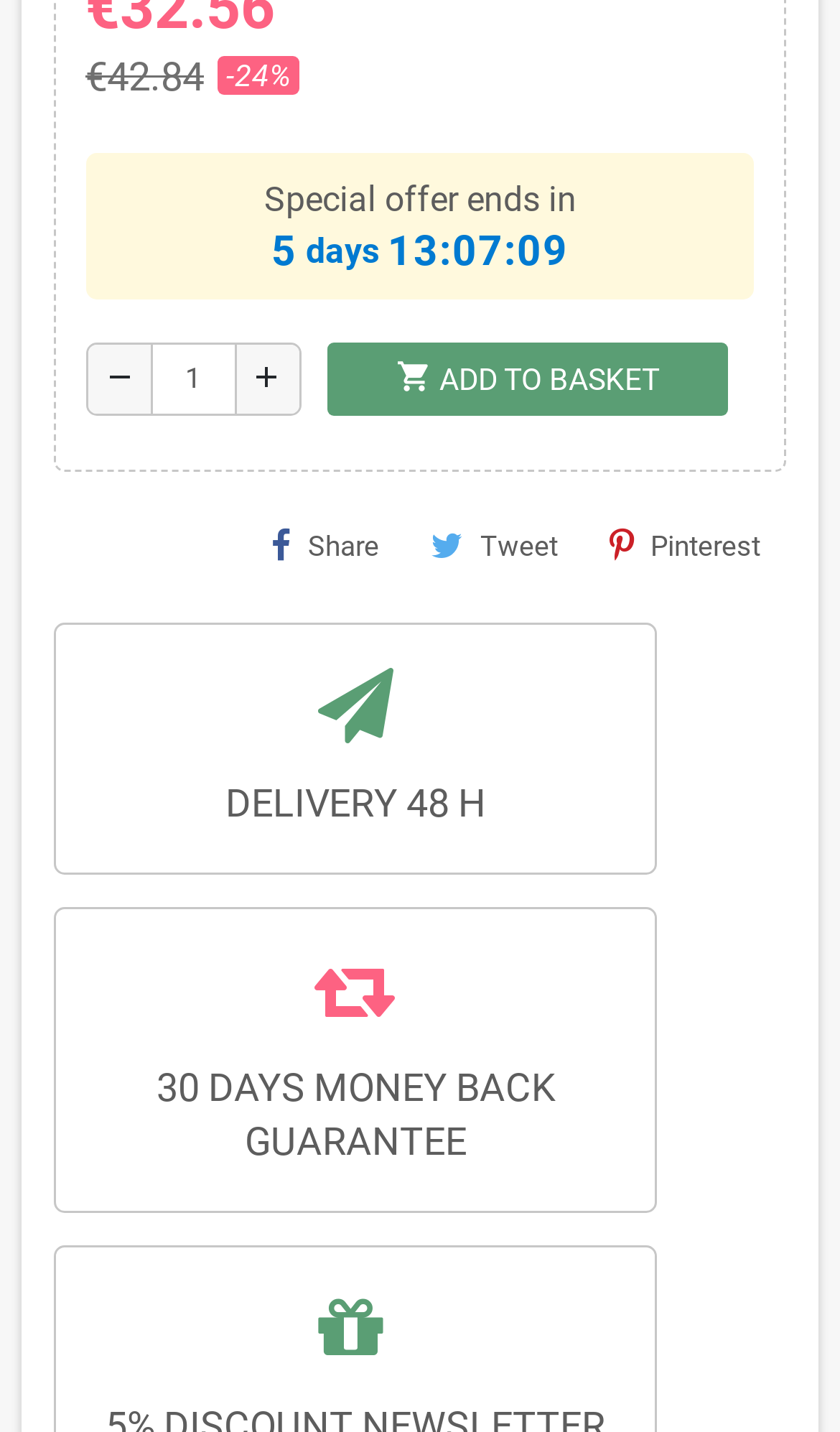Please identify the bounding box coordinates of where to click in order to follow the instruction: "add to basket".

[0.39, 0.239, 0.867, 0.29]